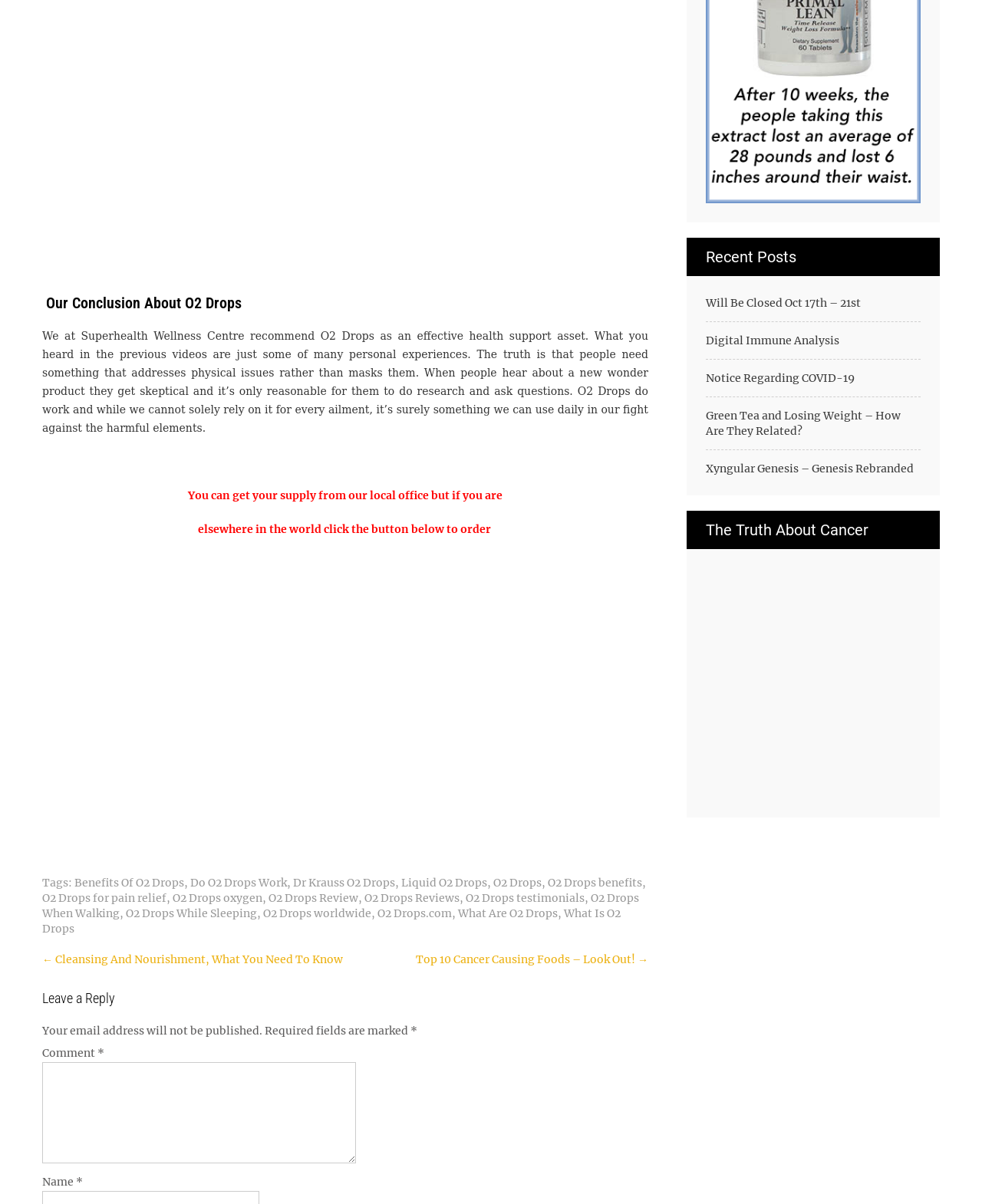Locate the bounding box of the UI element described by: "O2 Drops testimonials" in the given webpage screenshot.

[0.474, 0.74, 0.595, 0.751]